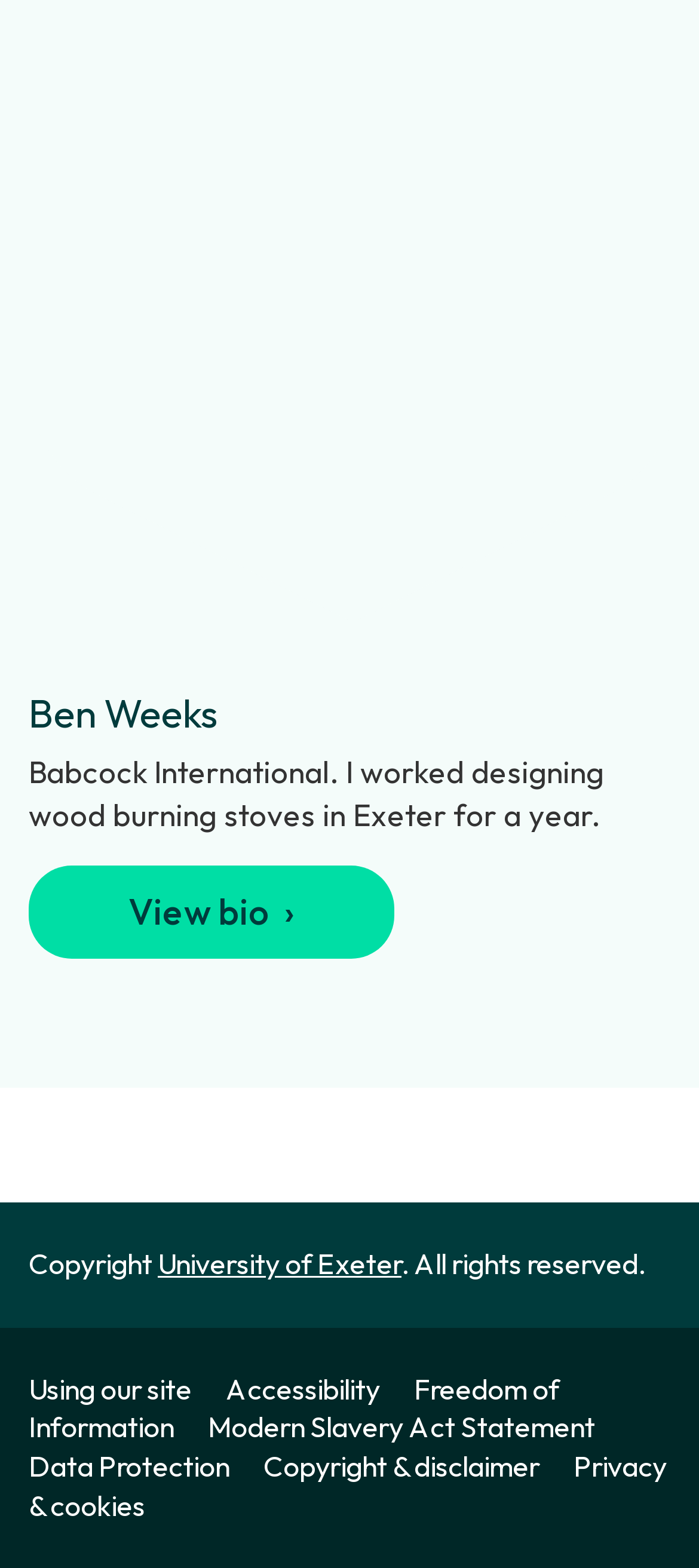What is the last link at the bottom of the page?
Refer to the screenshot and deliver a thorough answer to the question presented.

The last link at the bottom of the page can be found by examining the bounding box coordinates of the link elements. The link with the highest y2 coordinate is 'Privacy & cookies', which indicates that it is the last link at the bottom of the page.